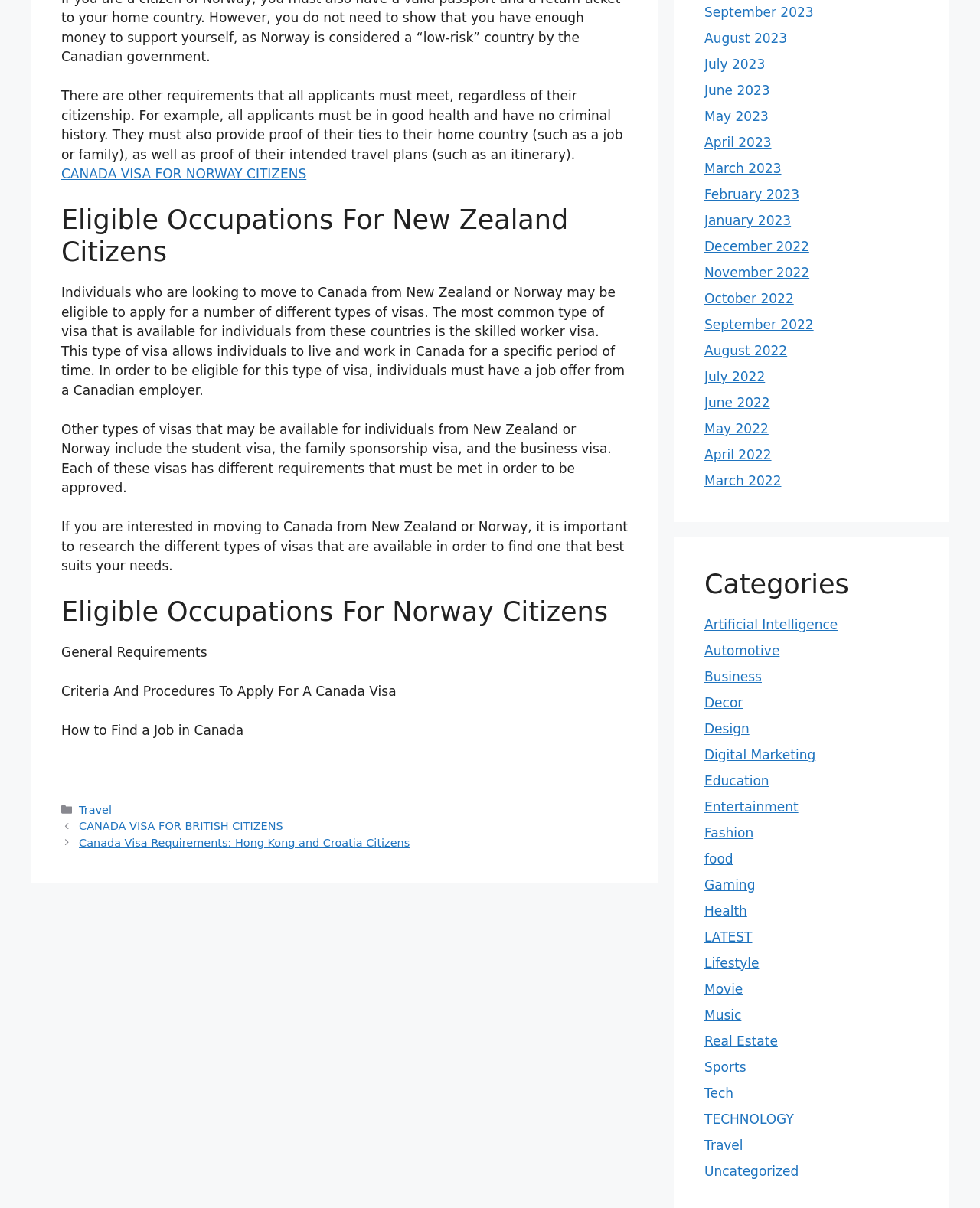Find the bounding box of the element with the following description: "CANADA VISA FOR NORWAY CITIZENS". The coordinates must be four float numbers between 0 and 1, formatted as [left, top, right, bottom].

[0.062, 0.138, 0.313, 0.15]